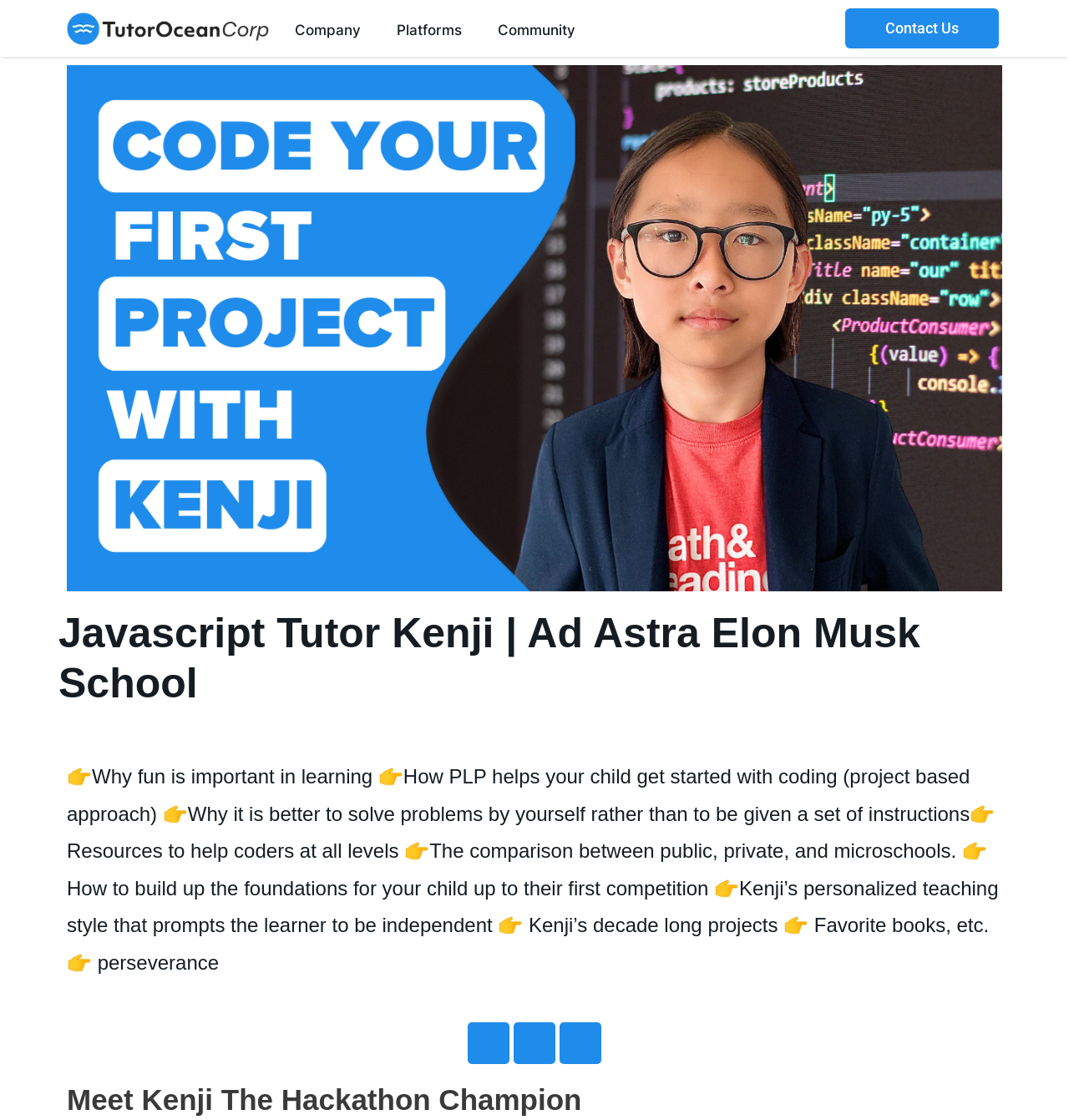Locate the bounding box coordinates of the clickable area needed to fulfill the instruction: "Learn more about Meet Kenji The Hackathon Champion".

[0.062, 0.965, 0.938, 0.999]